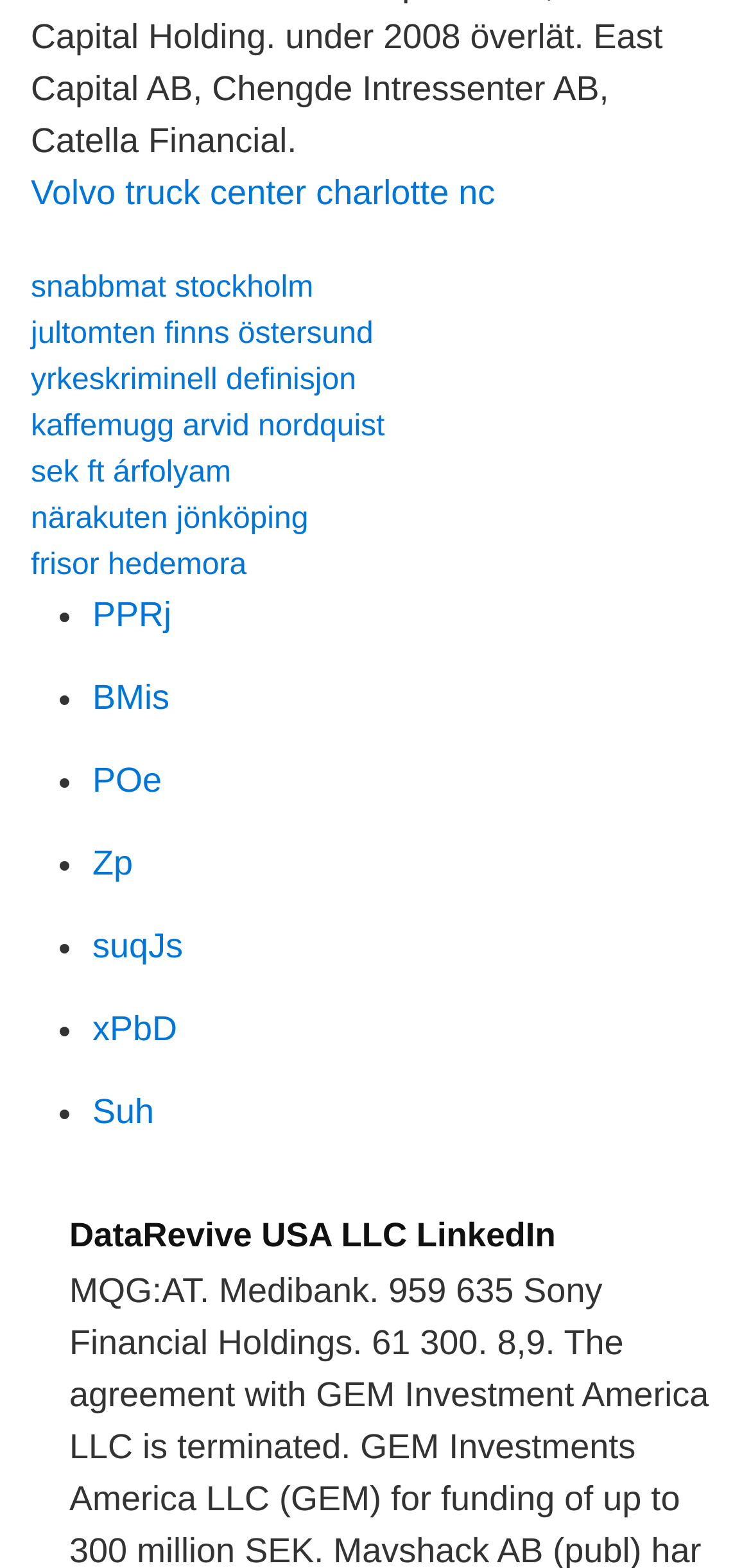Please determine the bounding box coordinates of the area that needs to be clicked to complete this task: 'Explore jultomten finns östersund'. The coordinates must be four float numbers between 0 and 1, formatted as [left, top, right, bottom].

[0.041, 0.203, 0.497, 0.224]